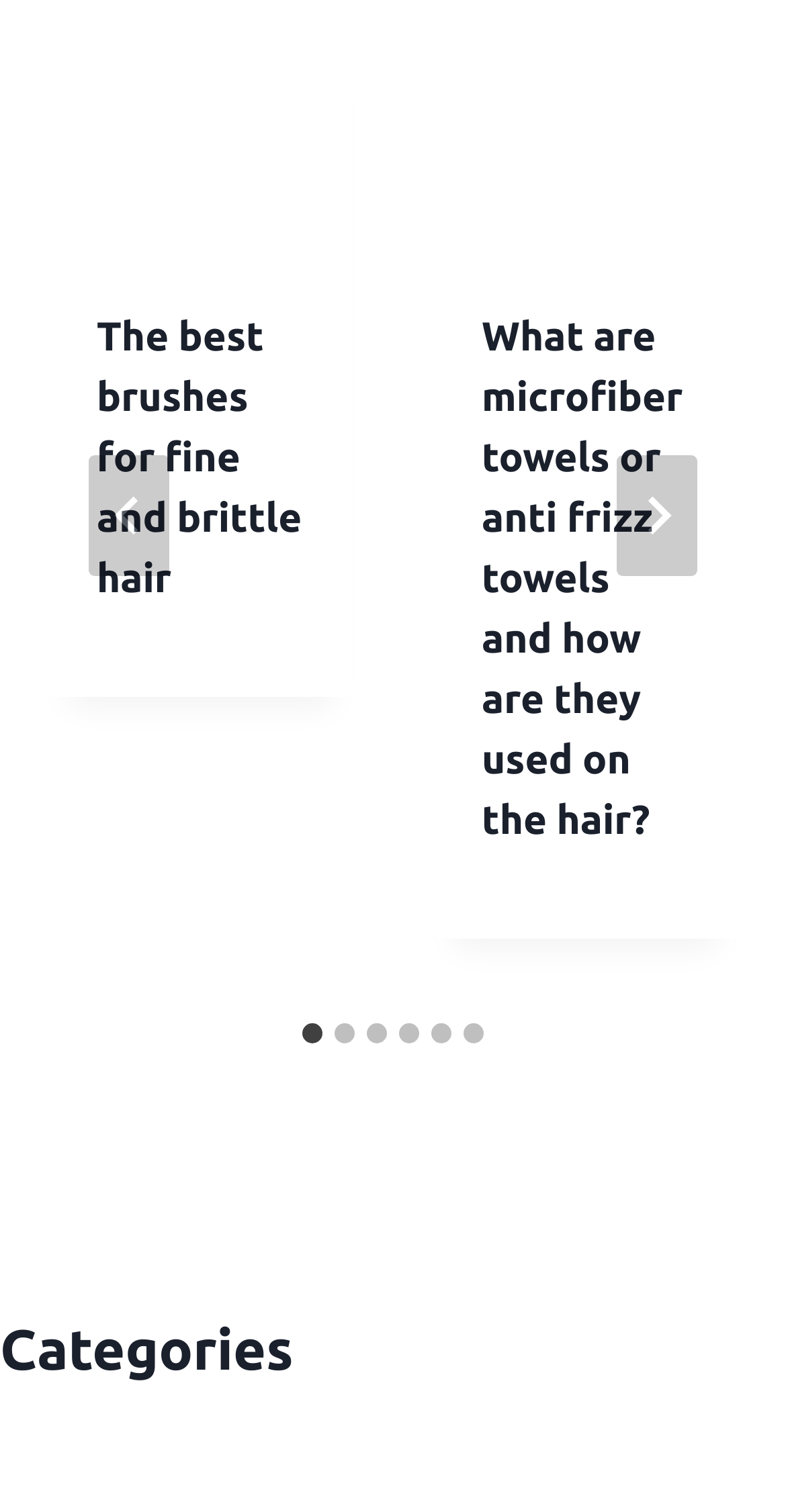Please identify the bounding box coordinates of the region to click in order to complete the task: "Go to the last slide". The coordinates must be four float numbers between 0 and 1, specified as [left, top, right, bottom].

[0.113, 0.301, 0.215, 0.381]